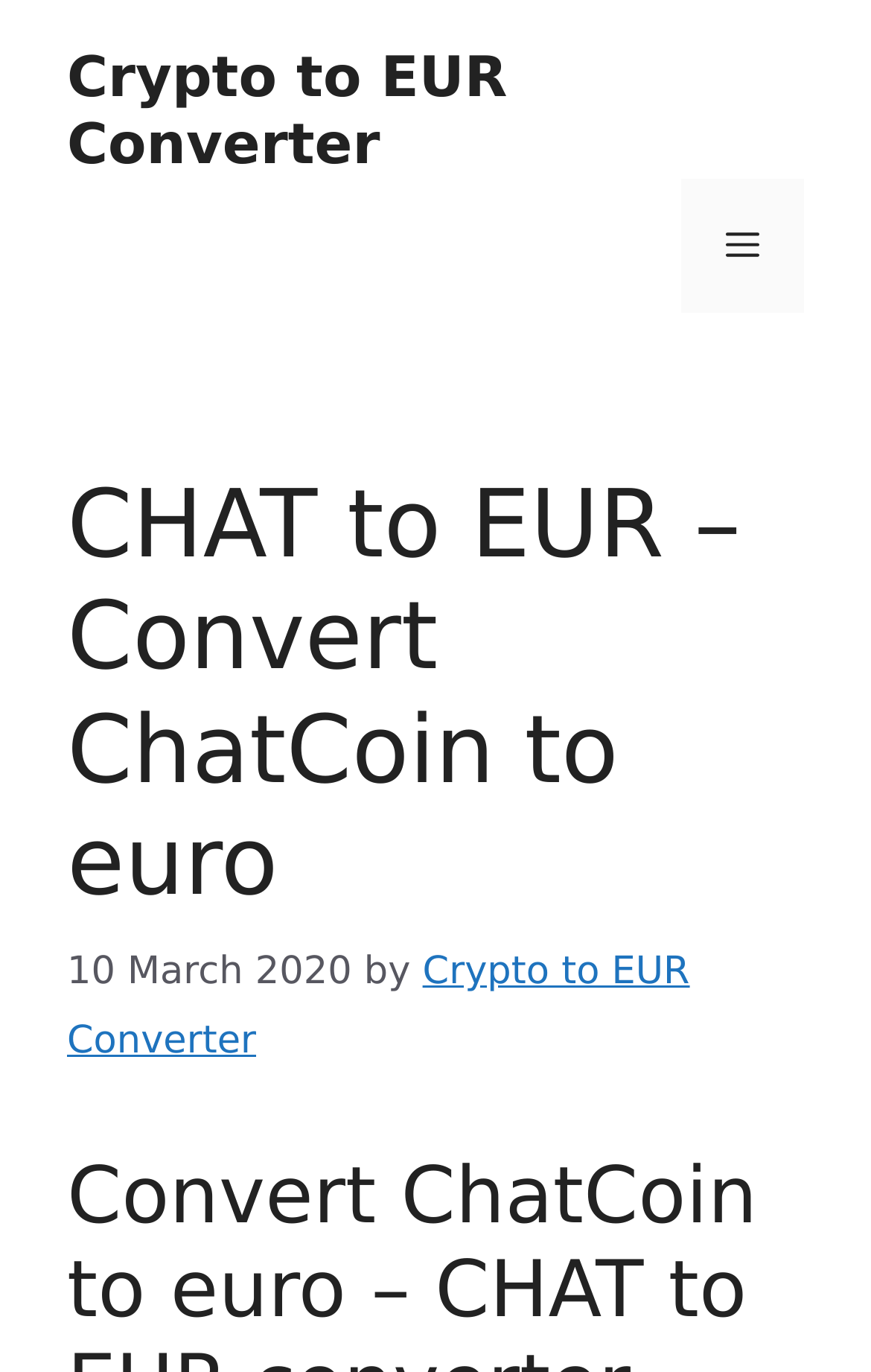Identify the webpage's primary heading and generate its text.

CHAT to EUR – Convert ChatCoin to euro